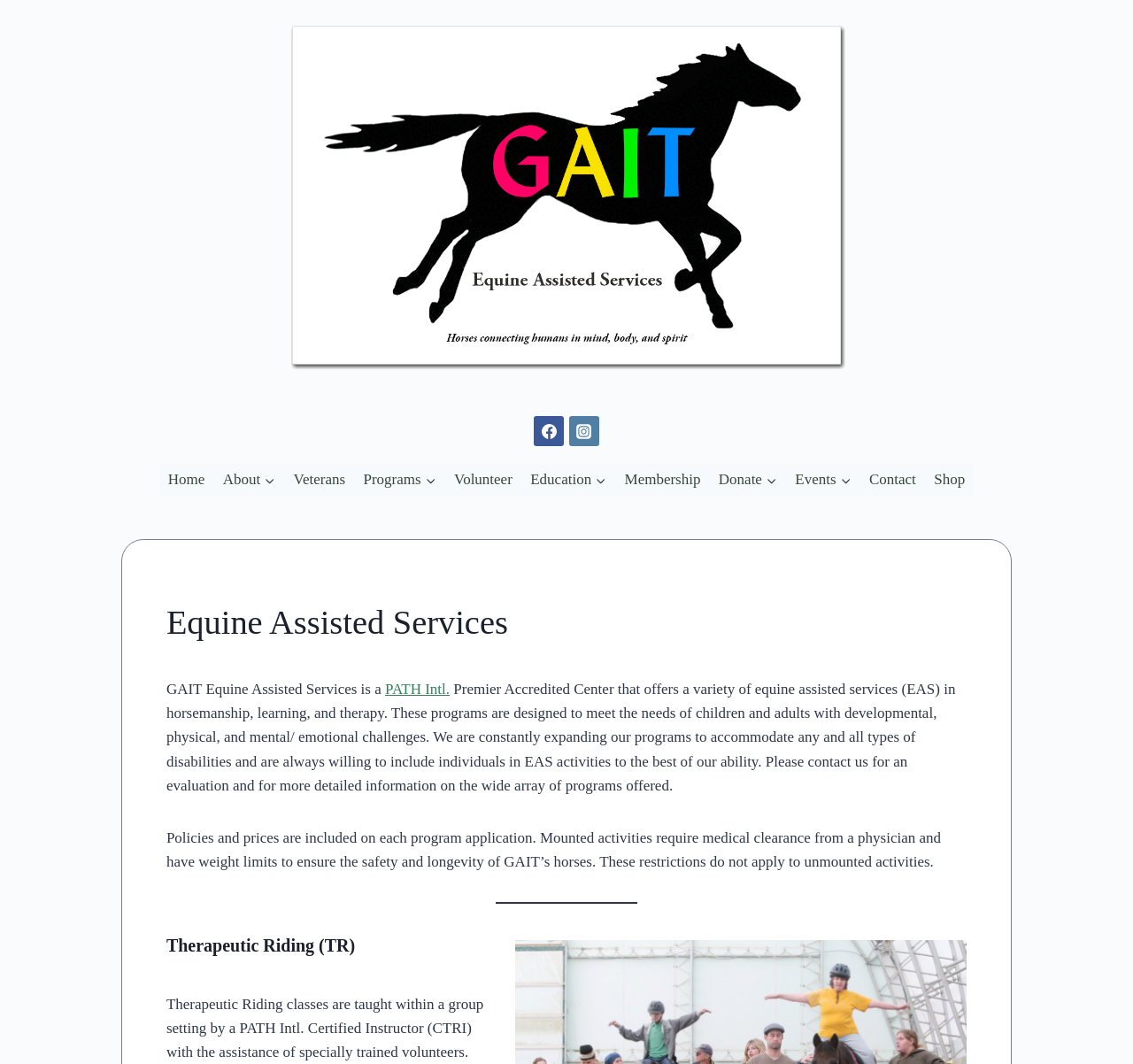Locate the bounding box coordinates of the element that should be clicked to execute the following instruction: "Go to the About page".

[0.189, 0.436, 0.251, 0.466]